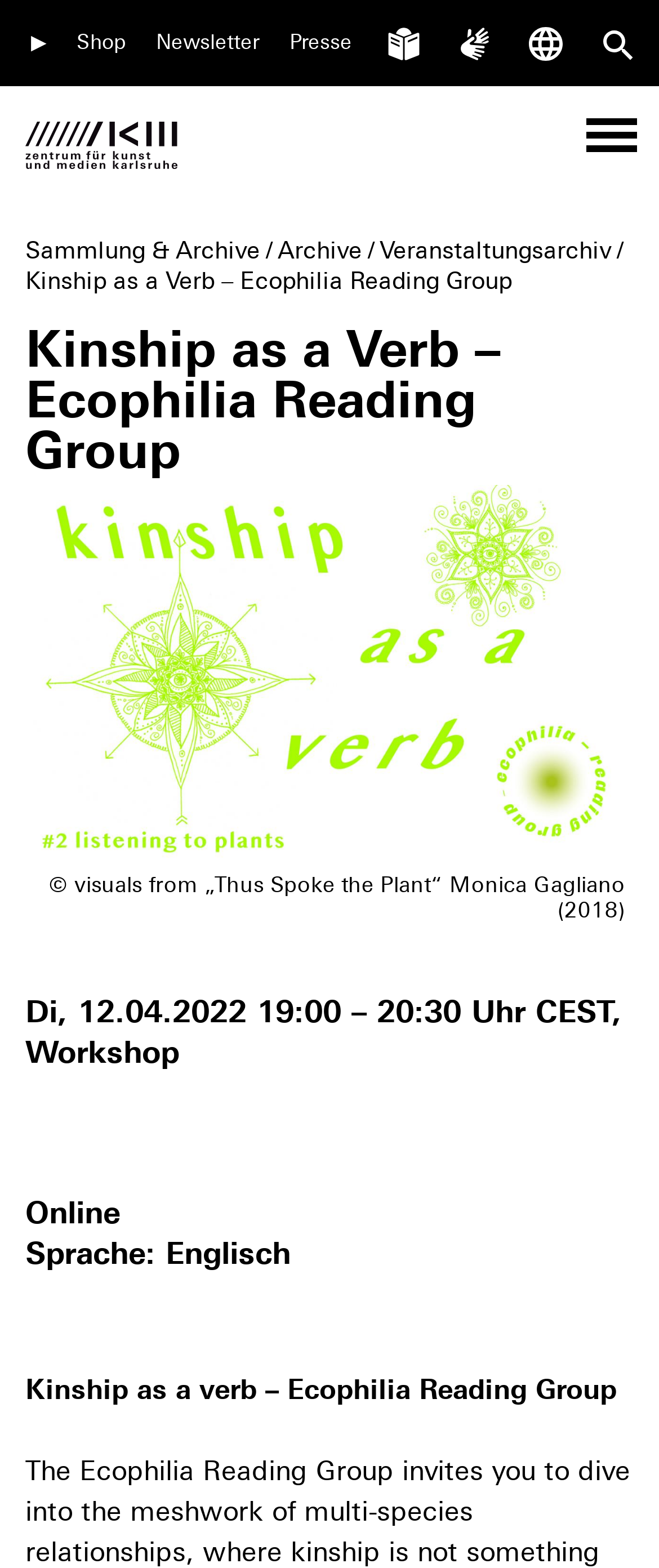Please provide a detailed answer to the question below by examining the image:
What is the name of the reading group?

I found the name of the reading group by looking at the text 'Kinship as a Verb – Ecophilia Reading Group' which is the title of the event.